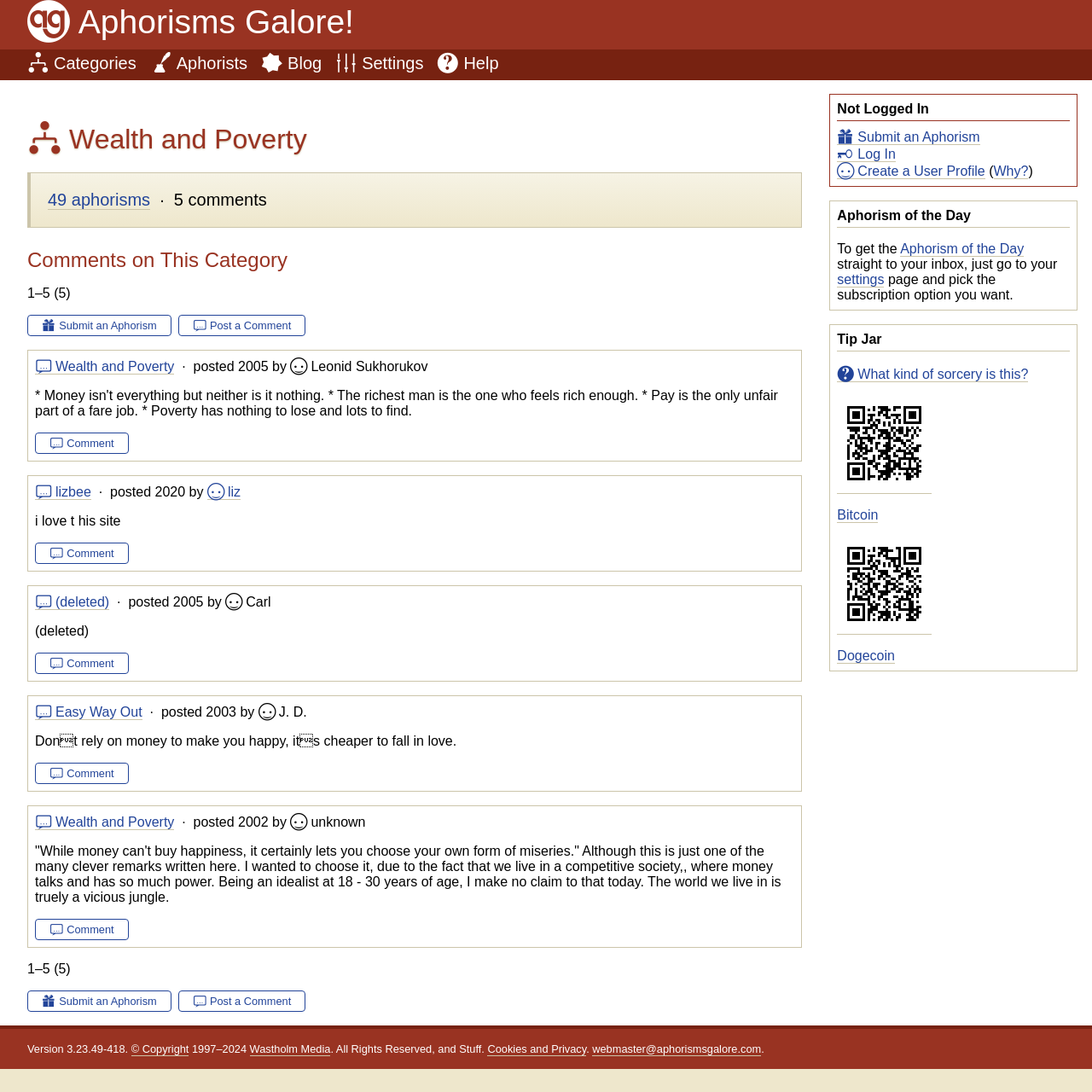Determine the bounding box coordinates for the clickable element required to fulfill the instruction: "Check the 'Tip Jar'". Provide the coordinates as four float numbers between 0 and 1, i.e., [left, top, right, bottom].

[0.767, 0.304, 0.807, 0.317]